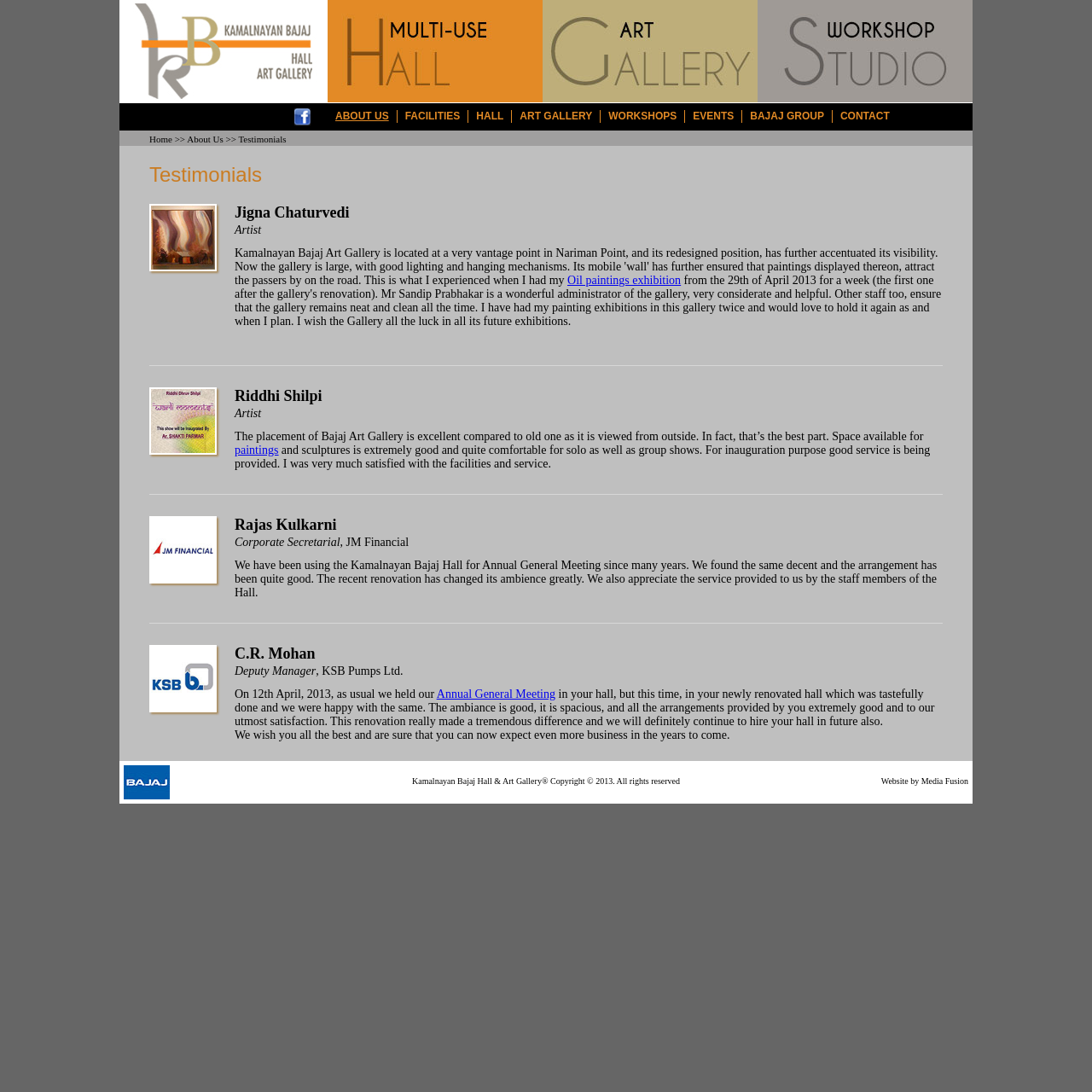Please specify the bounding box coordinates of the area that should be clicked to accomplish the following instruction: "Read more about the Oil paintings exhibition". The coordinates should consist of four float numbers between 0 and 1, i.e., [left, top, right, bottom].

[0.52, 0.251, 0.624, 0.262]